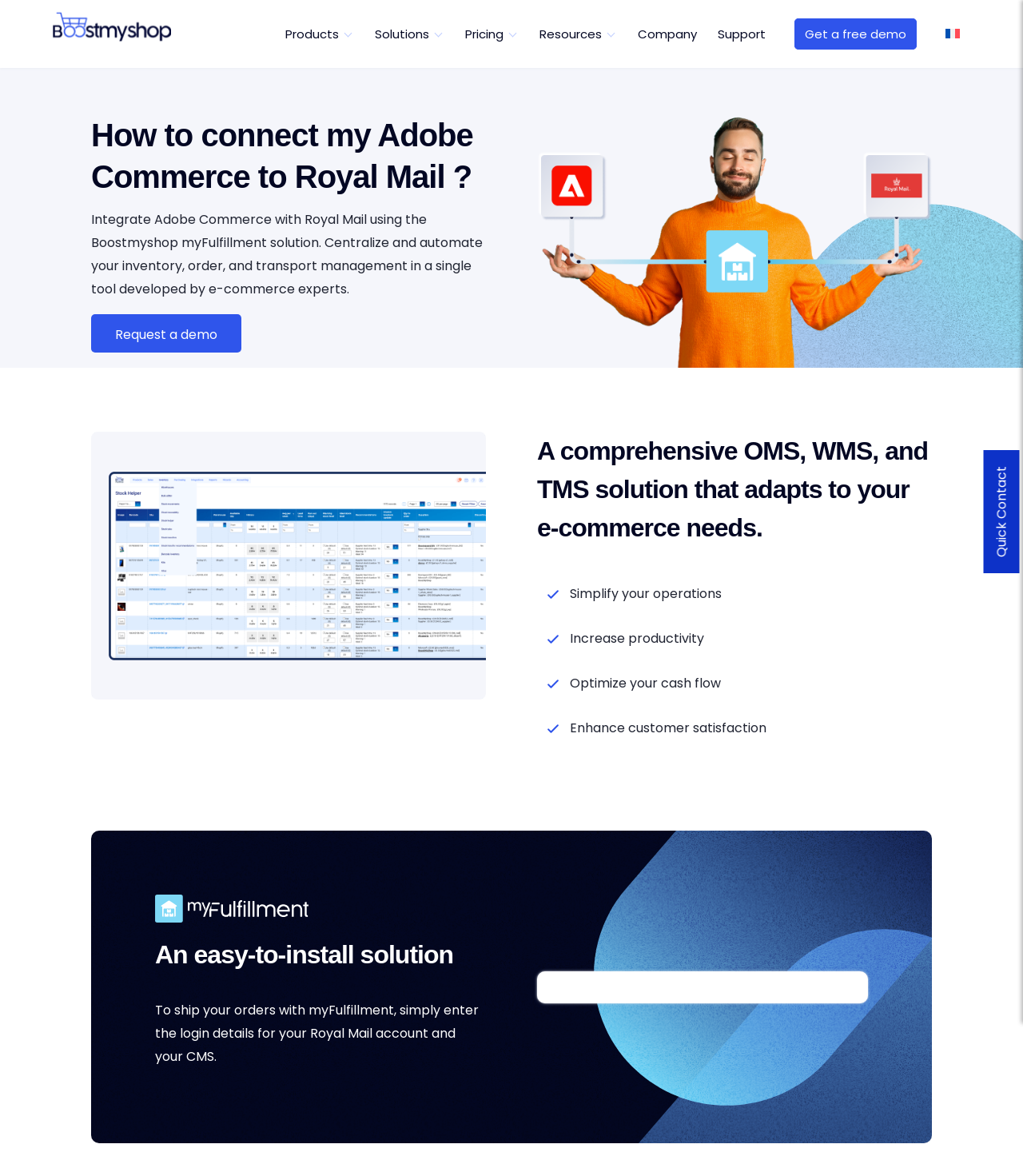Determine the bounding box coordinates of the clickable region to execute the instruction: "Visit the Products page". The coordinates should be four float numbers between 0 and 1, denoted as [left, top, right, bottom].

[0.269, 0.0, 0.356, 0.058]